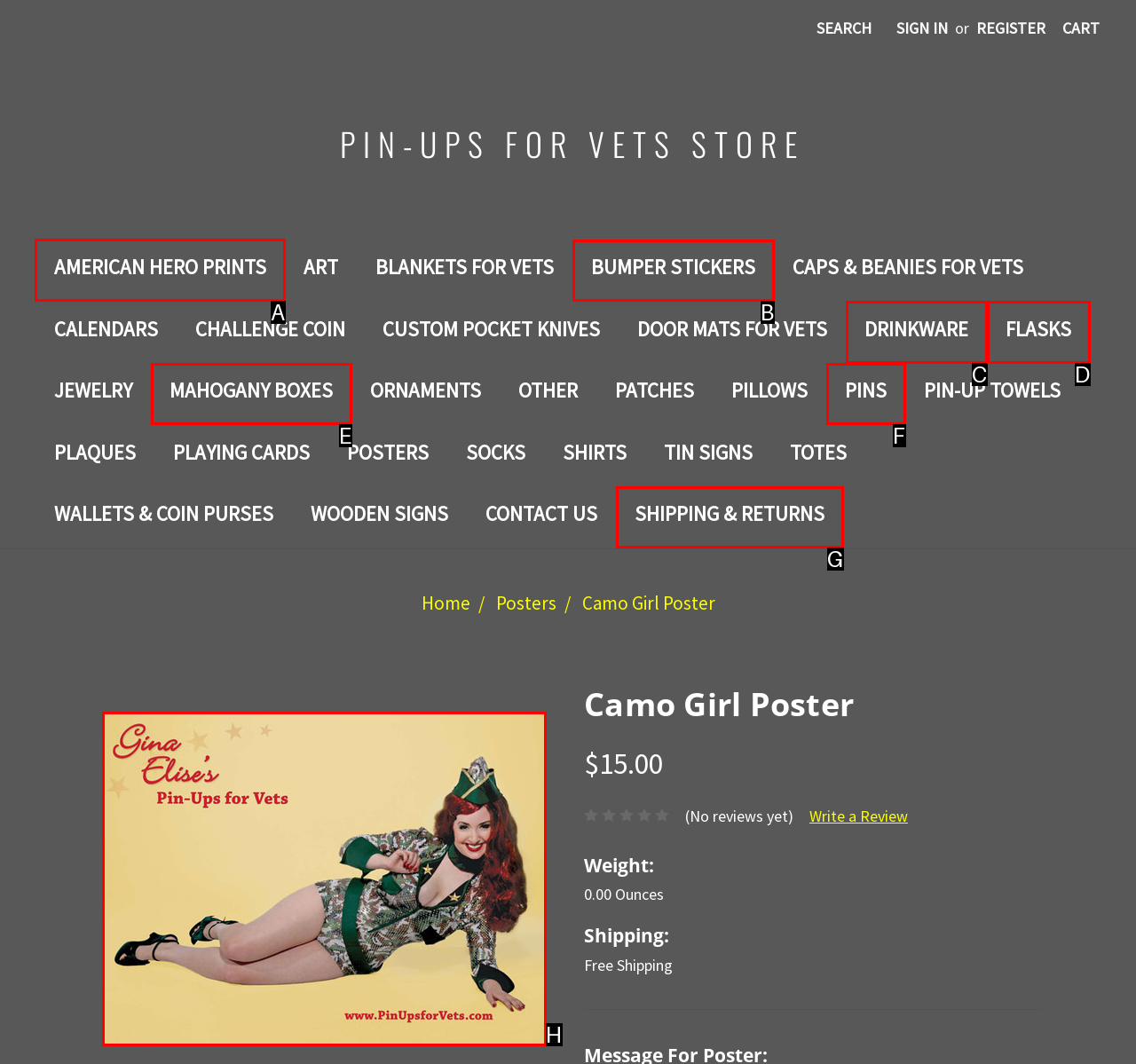Which lettered option should be clicked to achieve the task: View American Hero Prints? Choose from the given choices.

A